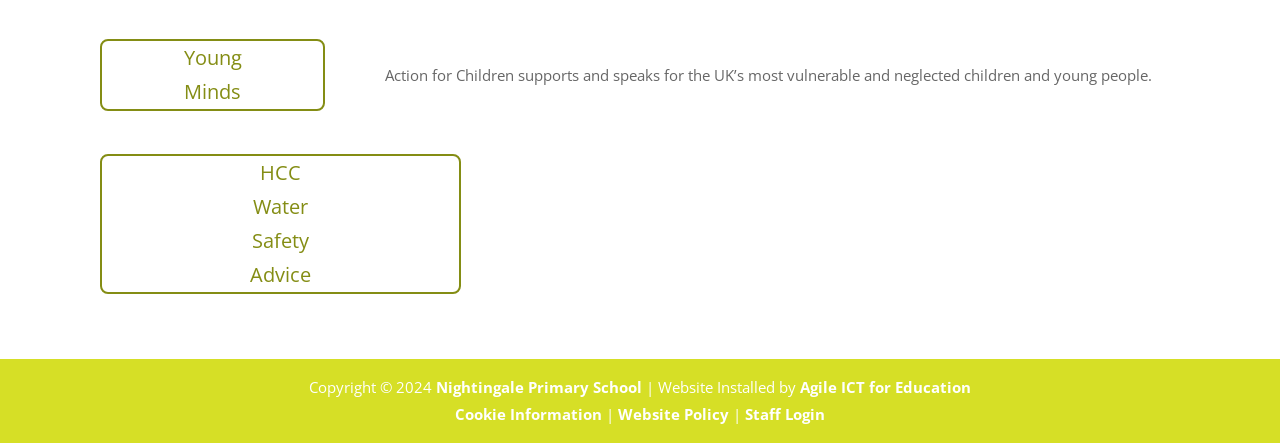Identify the bounding box for the UI element that is described as follows: "Nightingale Primary School".

[0.341, 0.851, 0.502, 0.896]